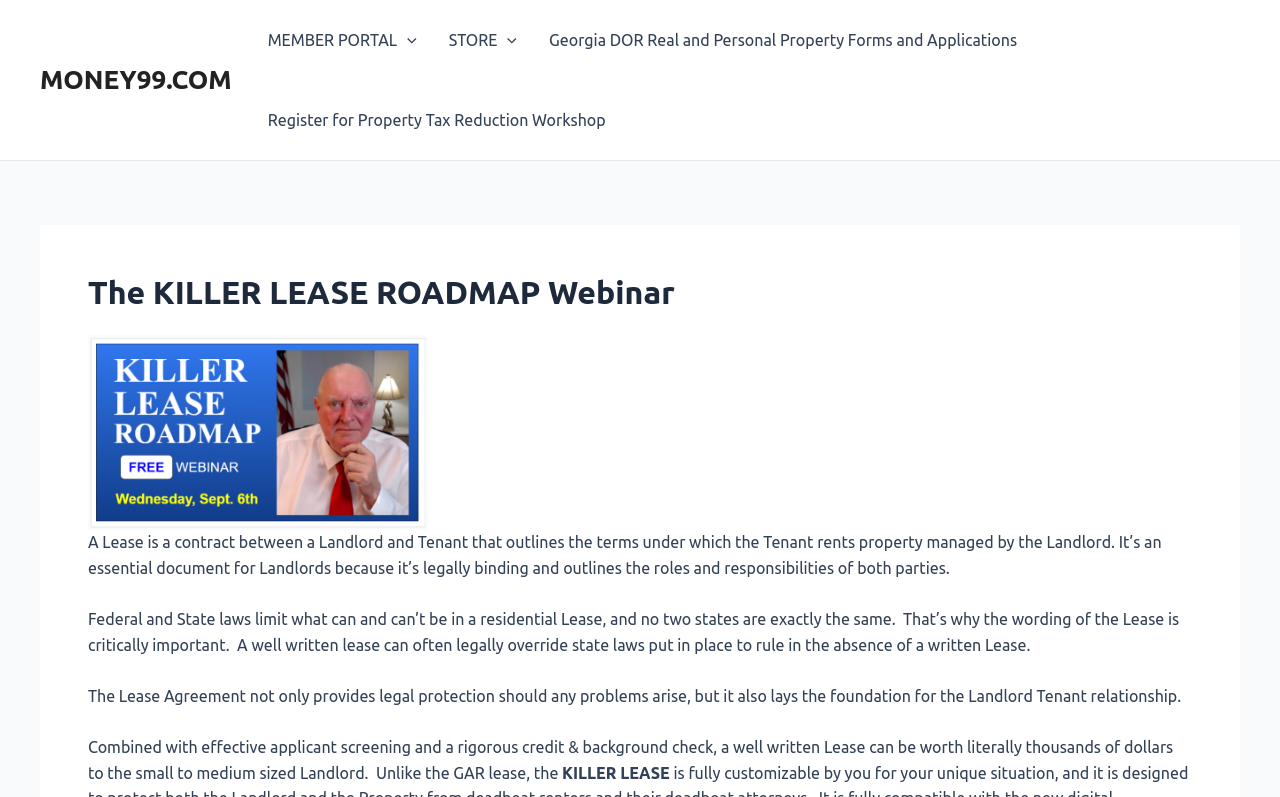Identify the bounding box for the described UI element: "MONEY99.COM".

[0.031, 0.082, 0.181, 0.118]